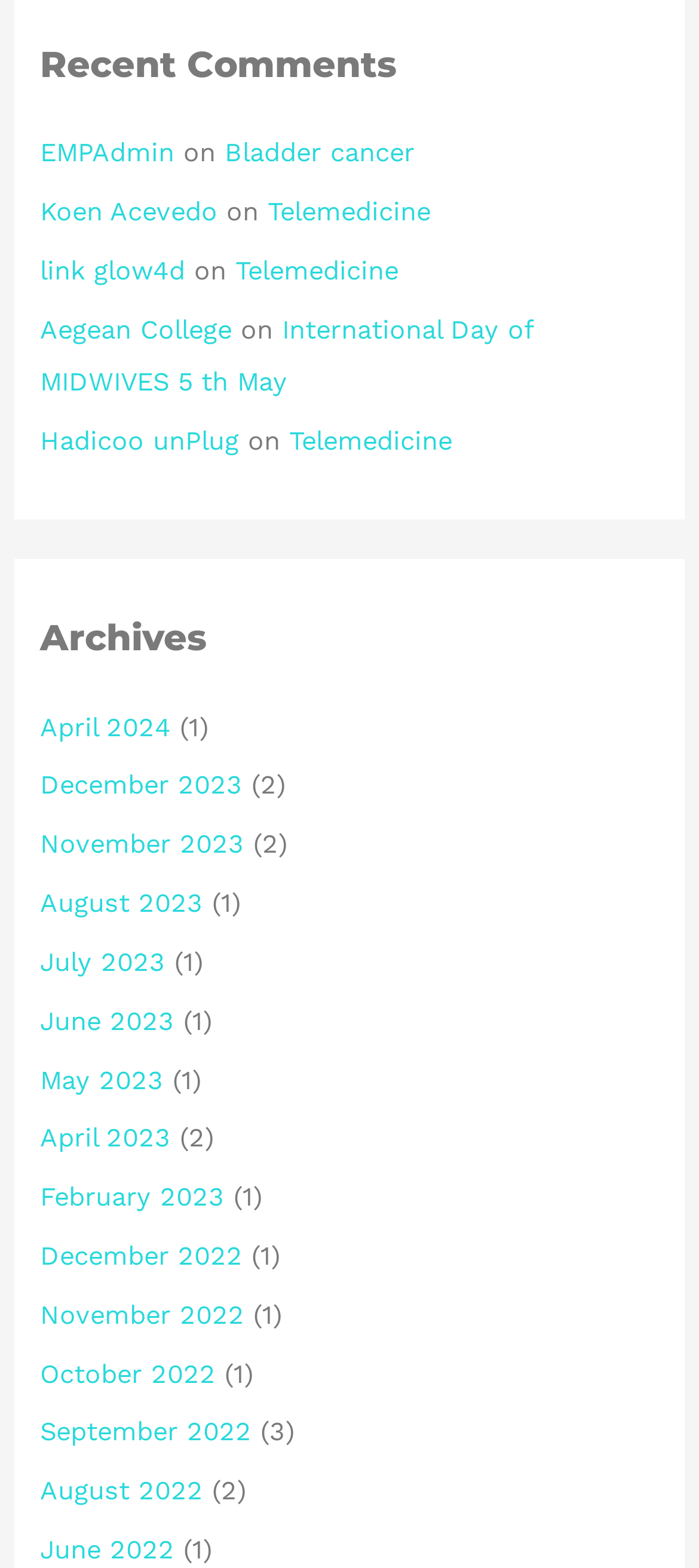Show the bounding box coordinates of the element that should be clicked to complete the task: "Read about Bladder cancer".

[0.322, 0.087, 0.593, 0.108]